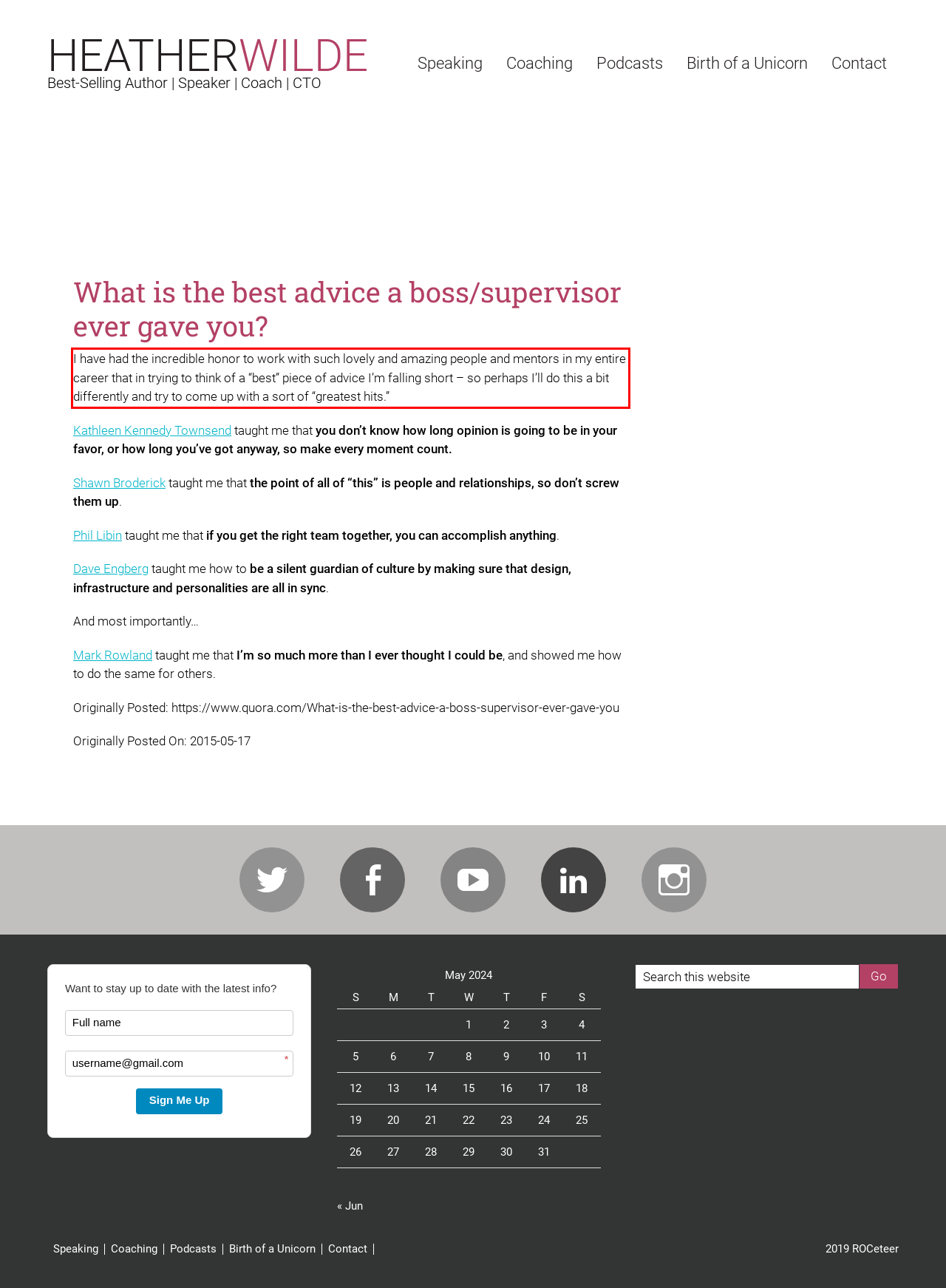Please take the screenshot of the webpage, find the red bounding box, and generate the text content that is within this red bounding box.

I have had the incredible honor to work with such lovely and amazing people and mentors in my entire career that in trying to think of a “best” piece of advice I’m falling short – so perhaps I’ll do this a bit differently and try to come up with a sort of “greatest hits.”